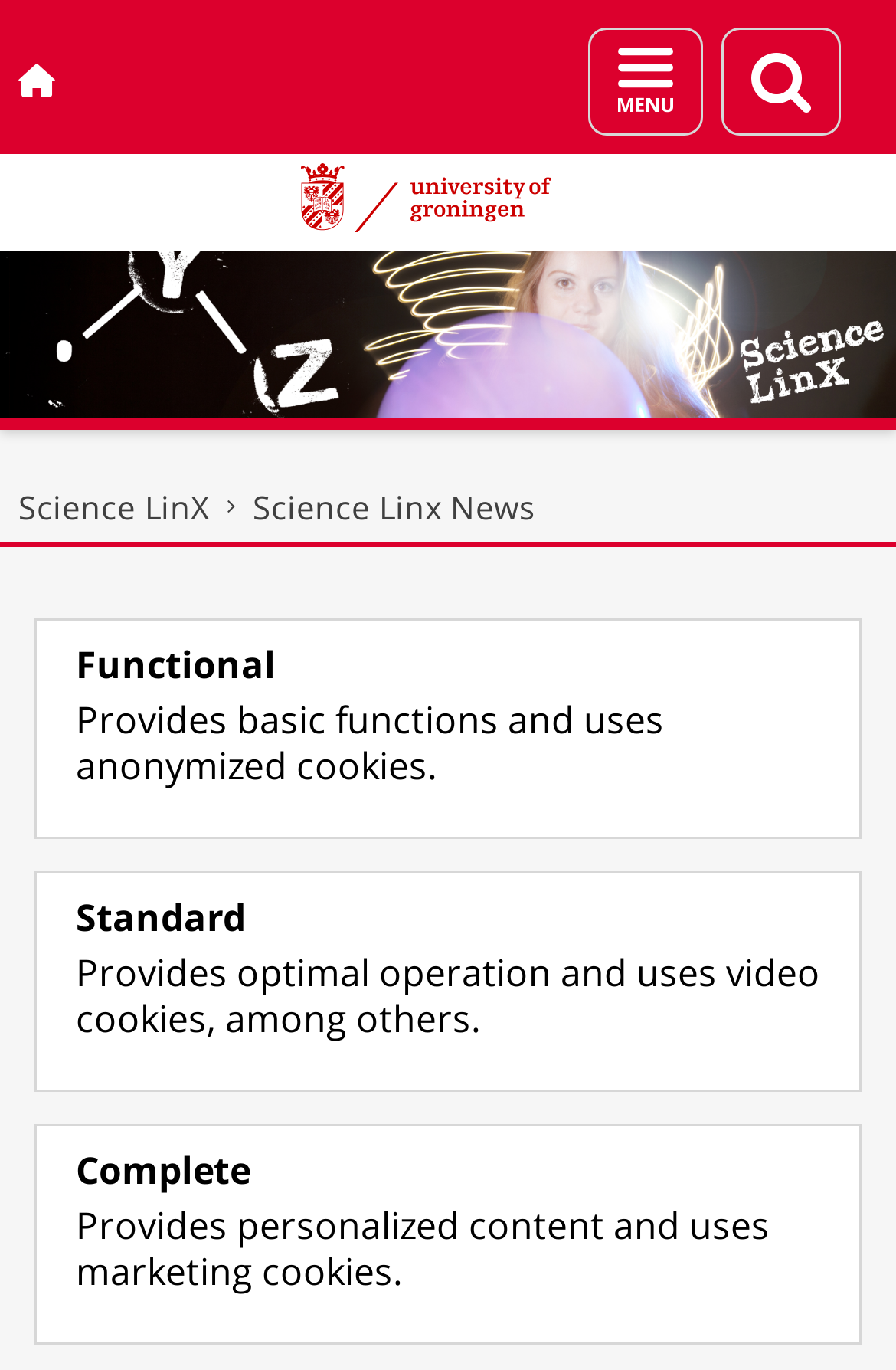Reply to the question below using a single word or brief phrase:
What is the name of the person mentioned in the article?

Markus Schmidt